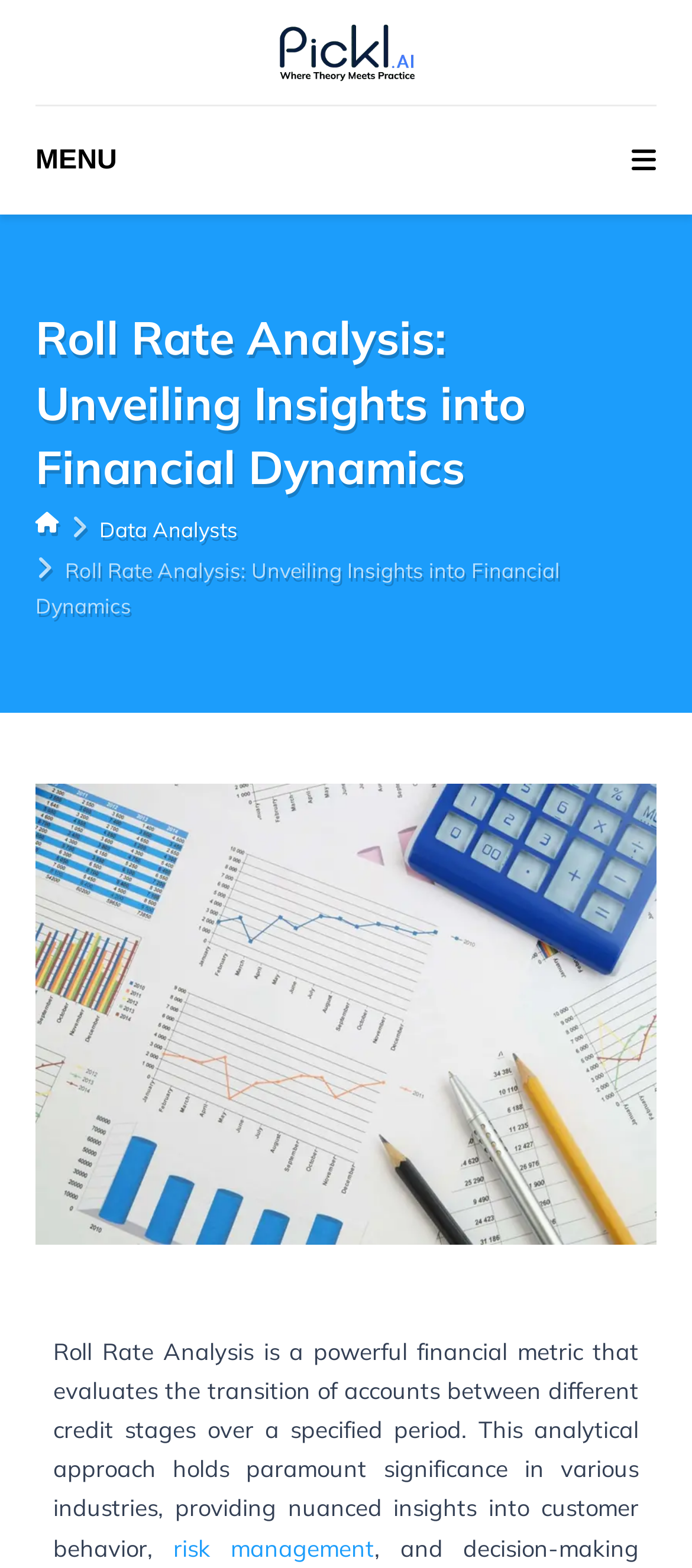Produce a meticulous description of the webpage.

The webpage is focused on "Master Roll Rate Analysis: Elevate Your Financial Insights". At the top, there is a link to "Pickl.AI" accompanied by an image with the same name, taking up almost the entire width of the page. Below this, there is a button to toggle navigation, labeled as "MENU", which controls the main menu.

The main content of the page is headed by a title "Roll Rate Analysis: Unveiling Insights into Financial Dynamics", which is followed by two links, one with an icon and another labeled "Data Analysts". Below these links, there is a static text repeating the title, and a large image that takes up most of the page's width.

The main body of the text starts below the image, explaining that "Roll Rate Analysis is a powerful financial metric that evaluates the transition of accounts between different credit stages over a specified period." The text continues to describe the significance of this analytical approach in various industries, providing insights into customer behavior. There is a link to "risk management" at the bottom of the page.